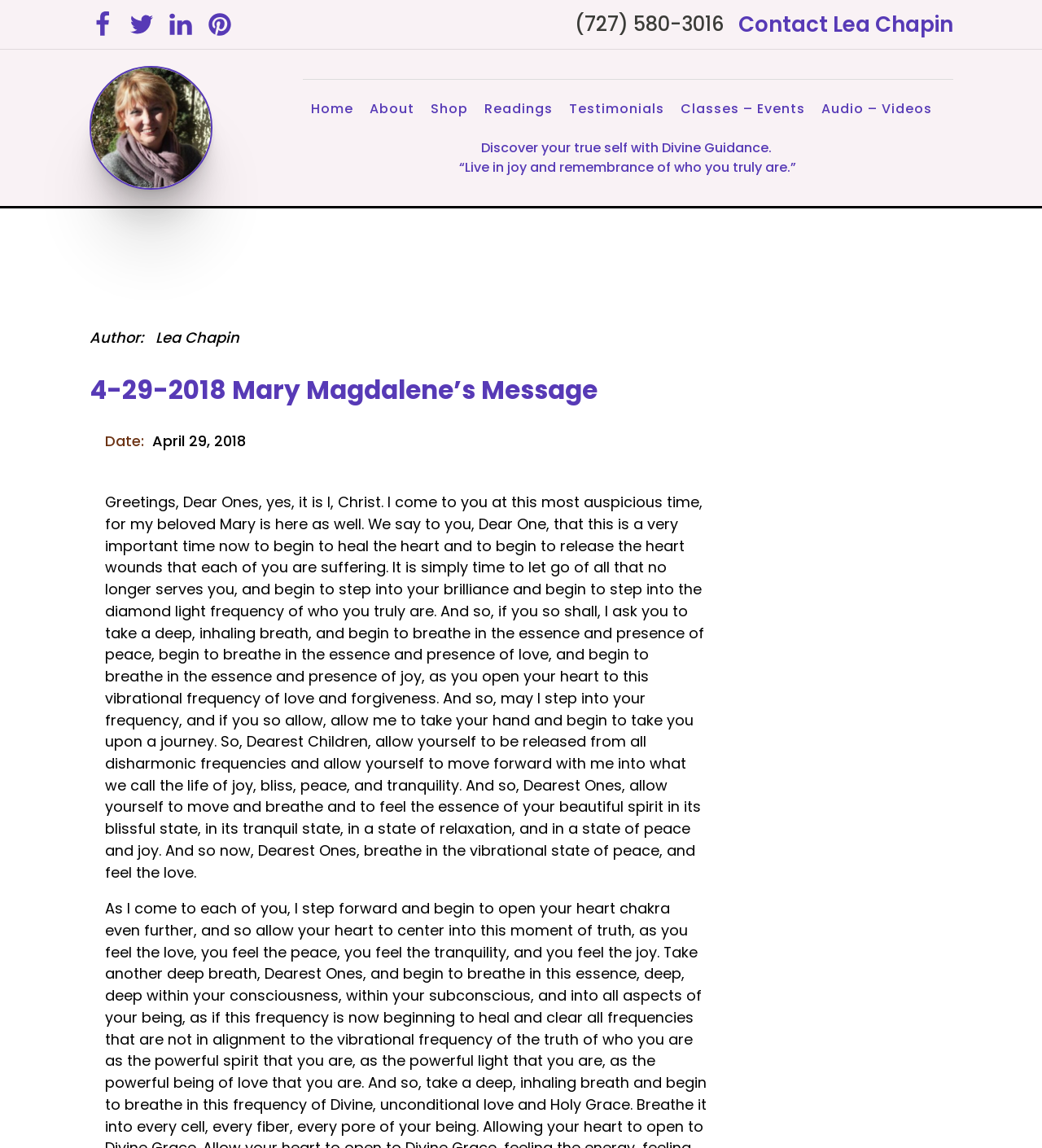Can you pinpoint the bounding box coordinates for the clickable element required for this instruction: "View the Home page"? The coordinates should be four float numbers between 0 and 1, i.e., [left, top, right, bottom].

[0.29, 0.069, 0.346, 0.12]